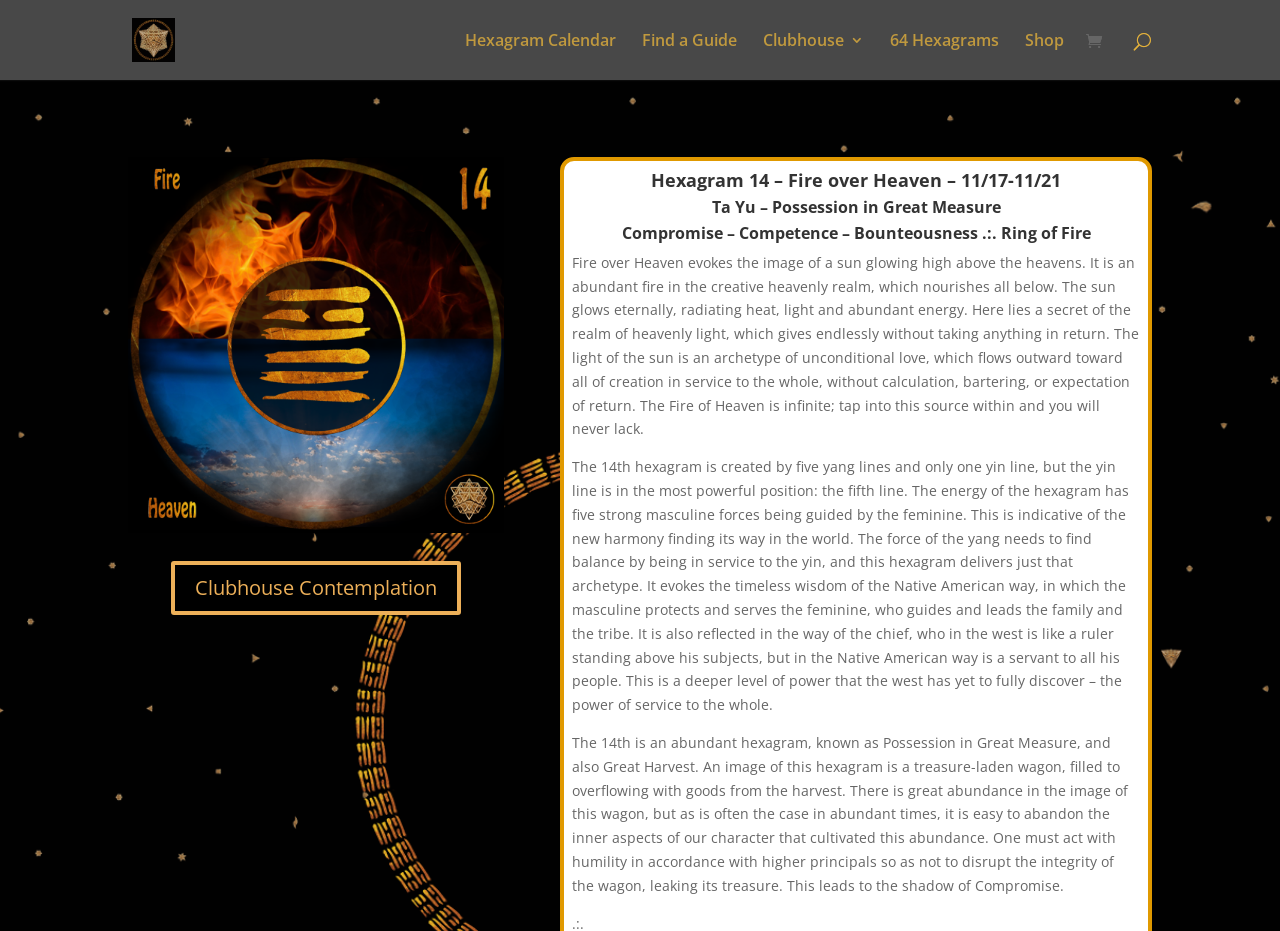What is the image of Fire over Heaven?
Refer to the image and provide a one-word or short phrase answer.

a sun glowing high above the heavens